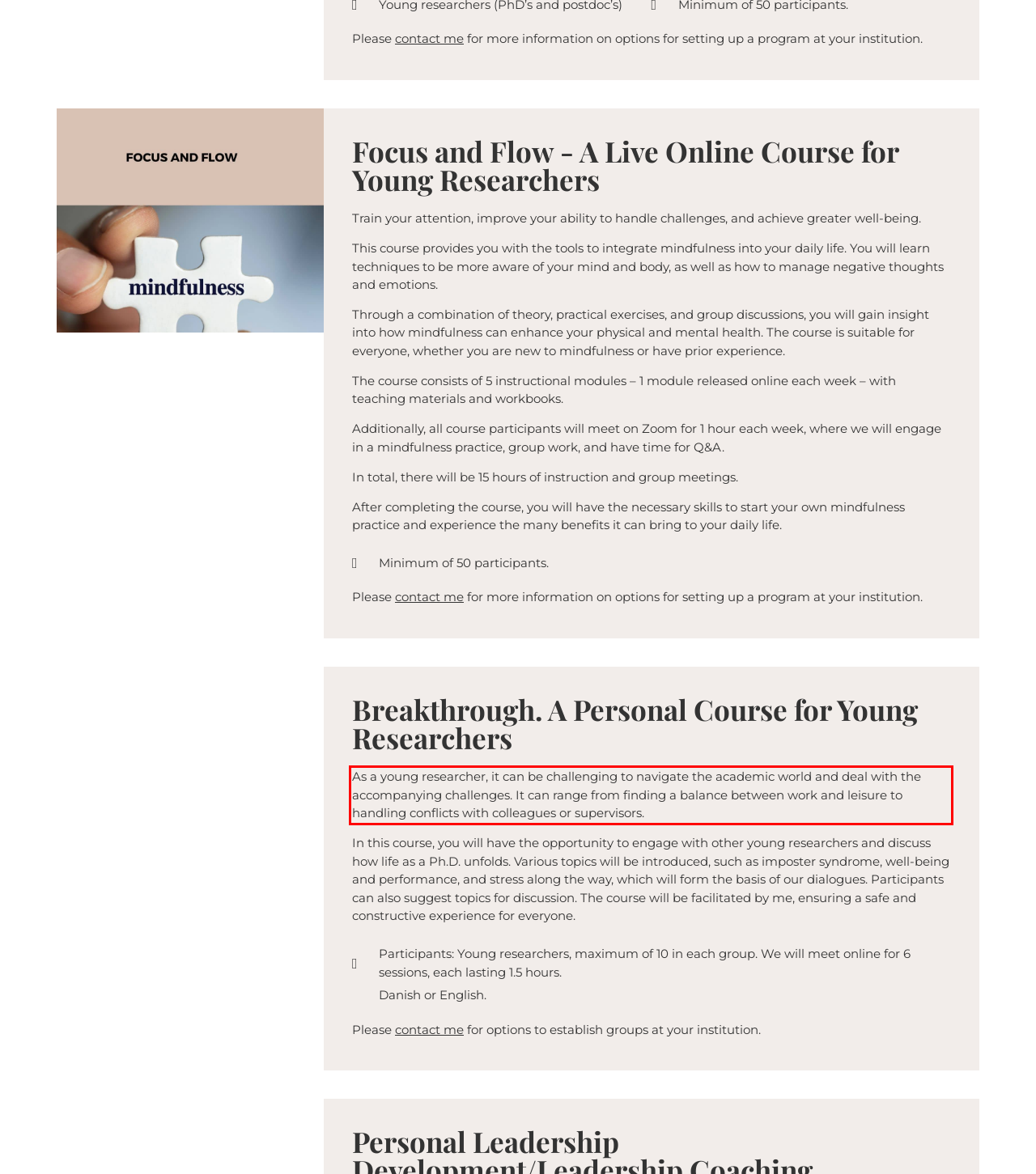Within the screenshot of the webpage, there is a red rectangle. Please recognize and generate the text content inside this red bounding box.

As a young researcher, it can be challenging to navigate the academic world and deal with the accompanying challenges. It can range from finding a balance between work and leisure to handling conflicts with colleagues or supervisors.